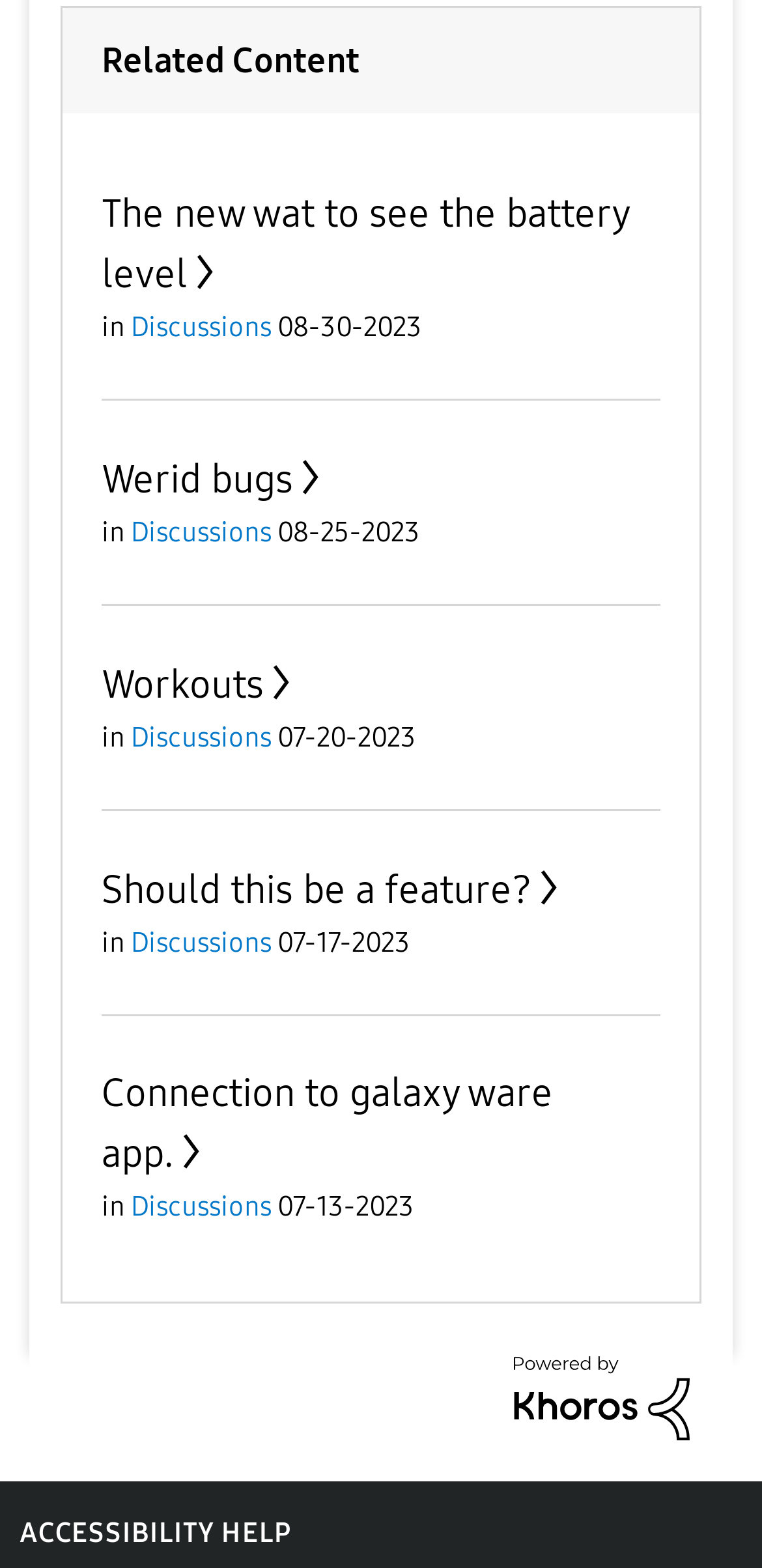Please give a concise answer to this question using a single word or phrase: 
What is the date of the oldest related content?

07-13-2023